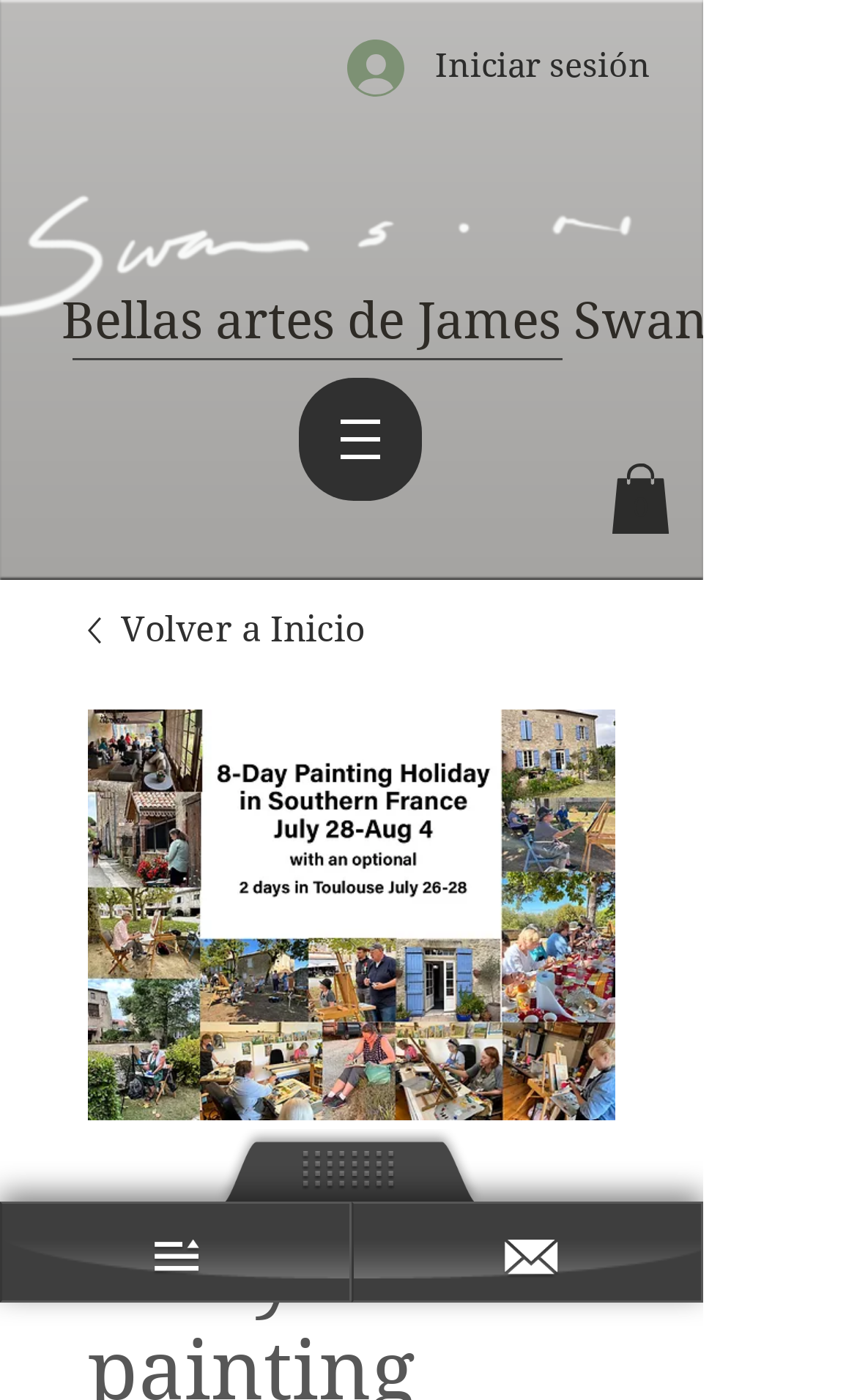Reply to the question below using a single word or brief phrase:
What is the optional visit destination?

Toulouse